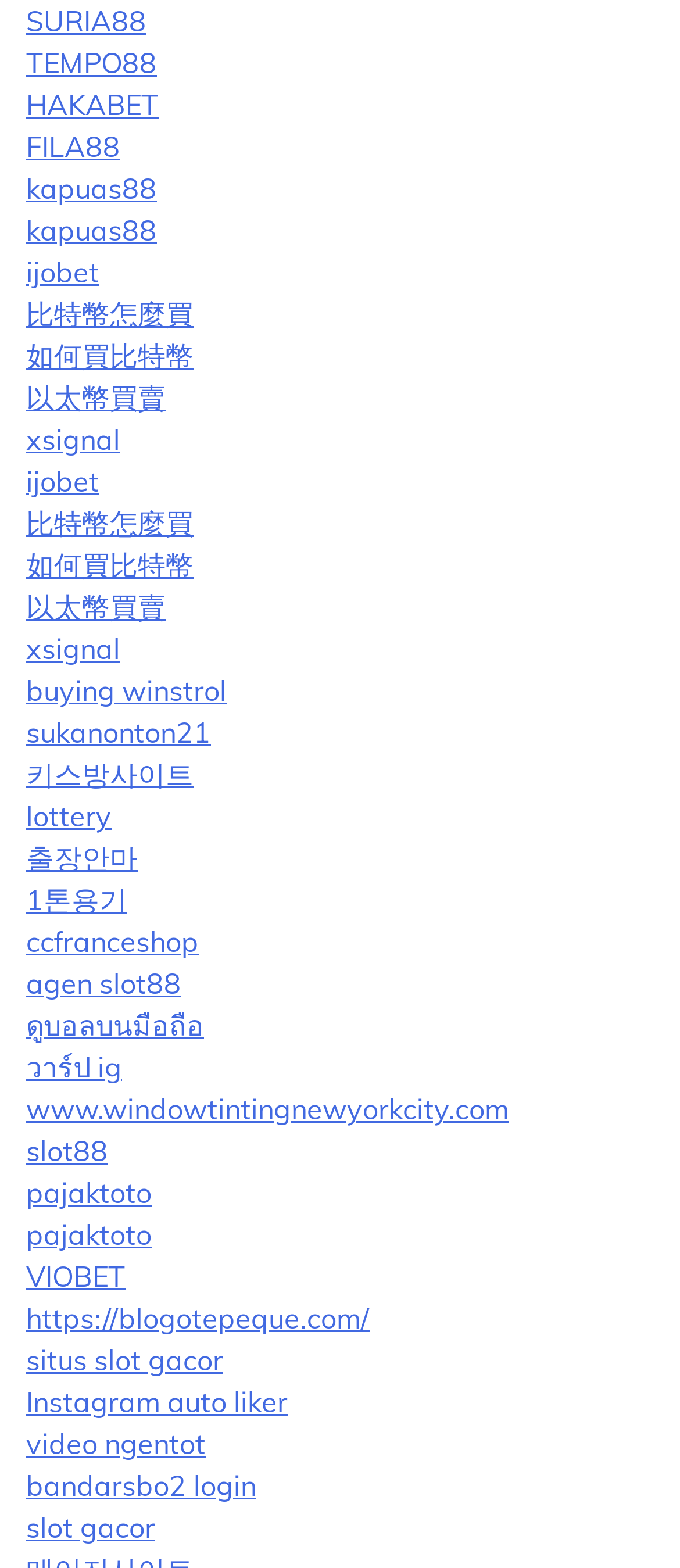Identify the coordinates of the bounding box for the element described below: "video ngentot". Return the coordinates as four float numbers between 0 and 1: [left, top, right, bottom].

[0.038, 0.91, 0.303, 0.932]